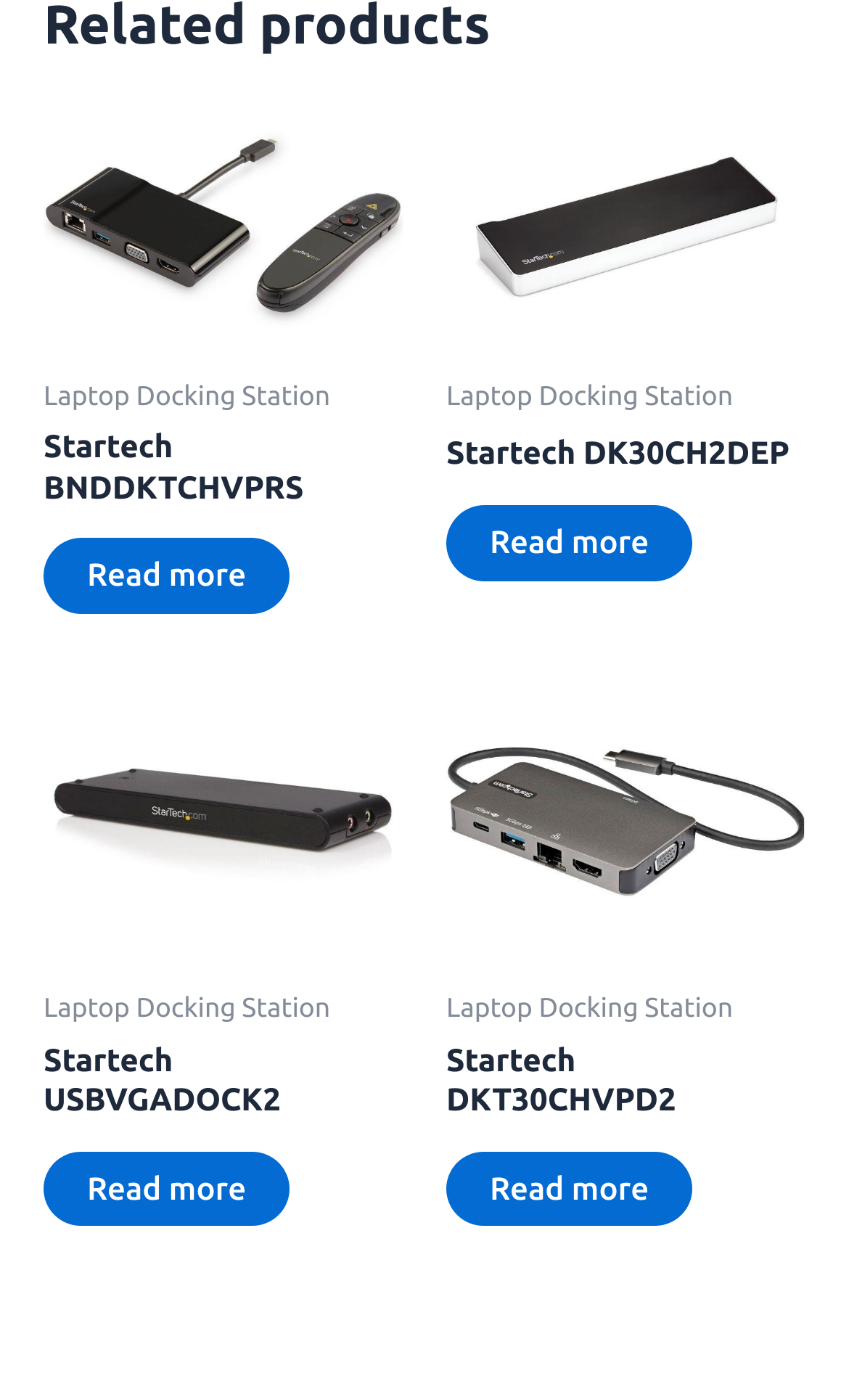Can you pinpoint the bounding box coordinates for the clickable element required for this instruction: "Click on the link to learn more about Startech BNDDKTCHVPRS"? The coordinates should be four float numbers between 0 and 1, i.e., [left, top, right, bottom].

[0.051, 0.305, 0.474, 0.373]